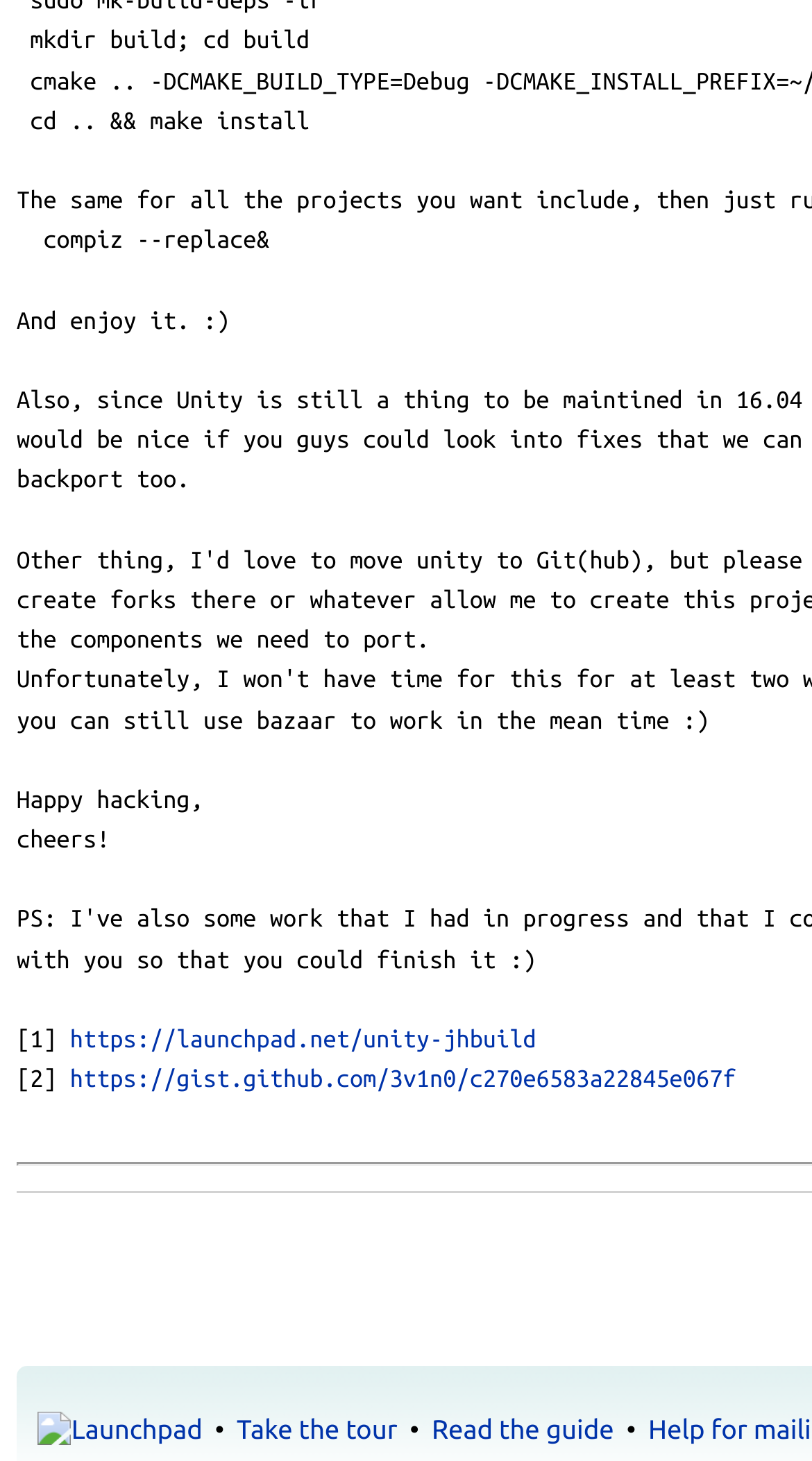What is the text of the first link?
Your answer should be a single word or phrase derived from the screenshot.

https://launchpad.net/unity-jhbuild